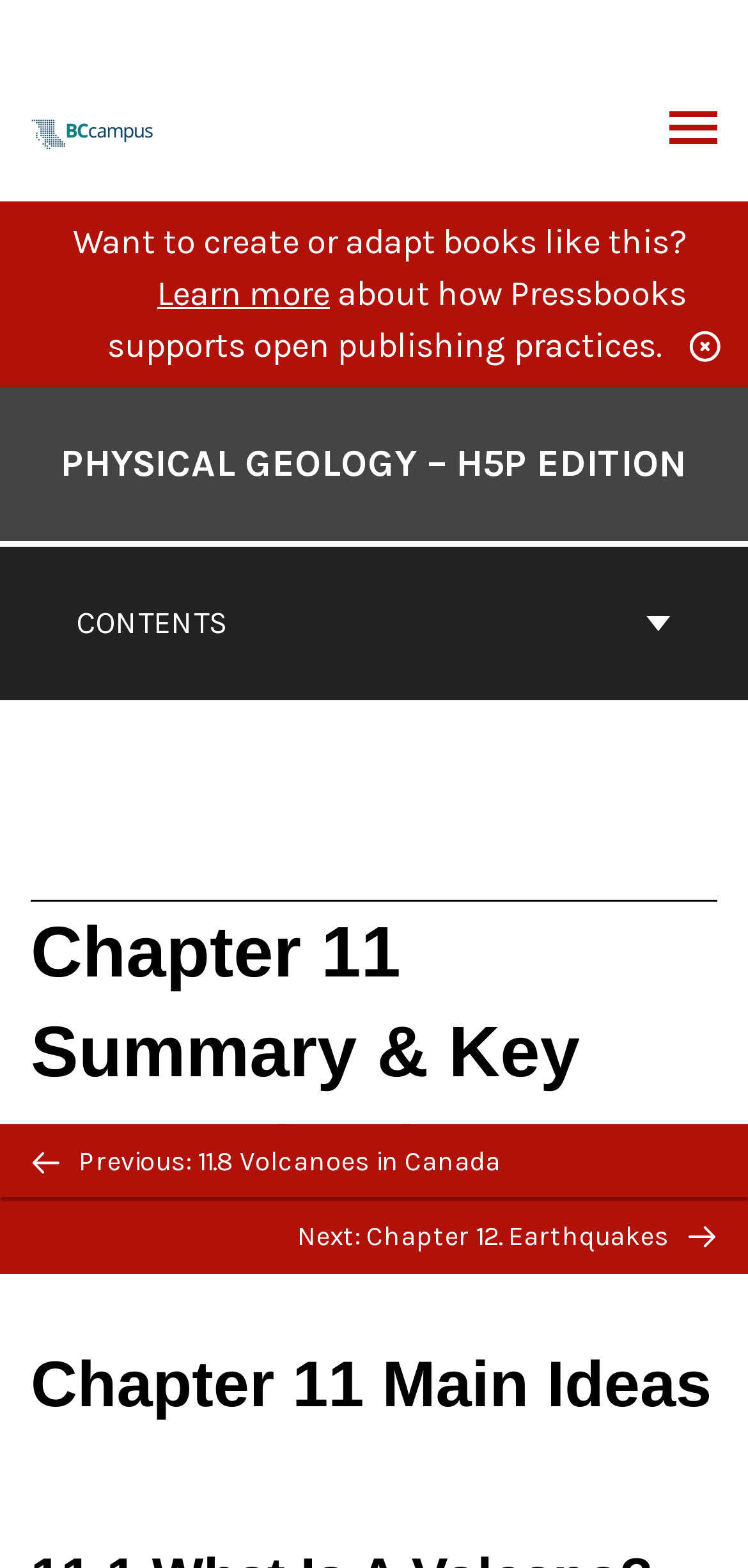Answer this question in one word or a short phrase: What is the previous chapter about?

Volcanoes in Canada